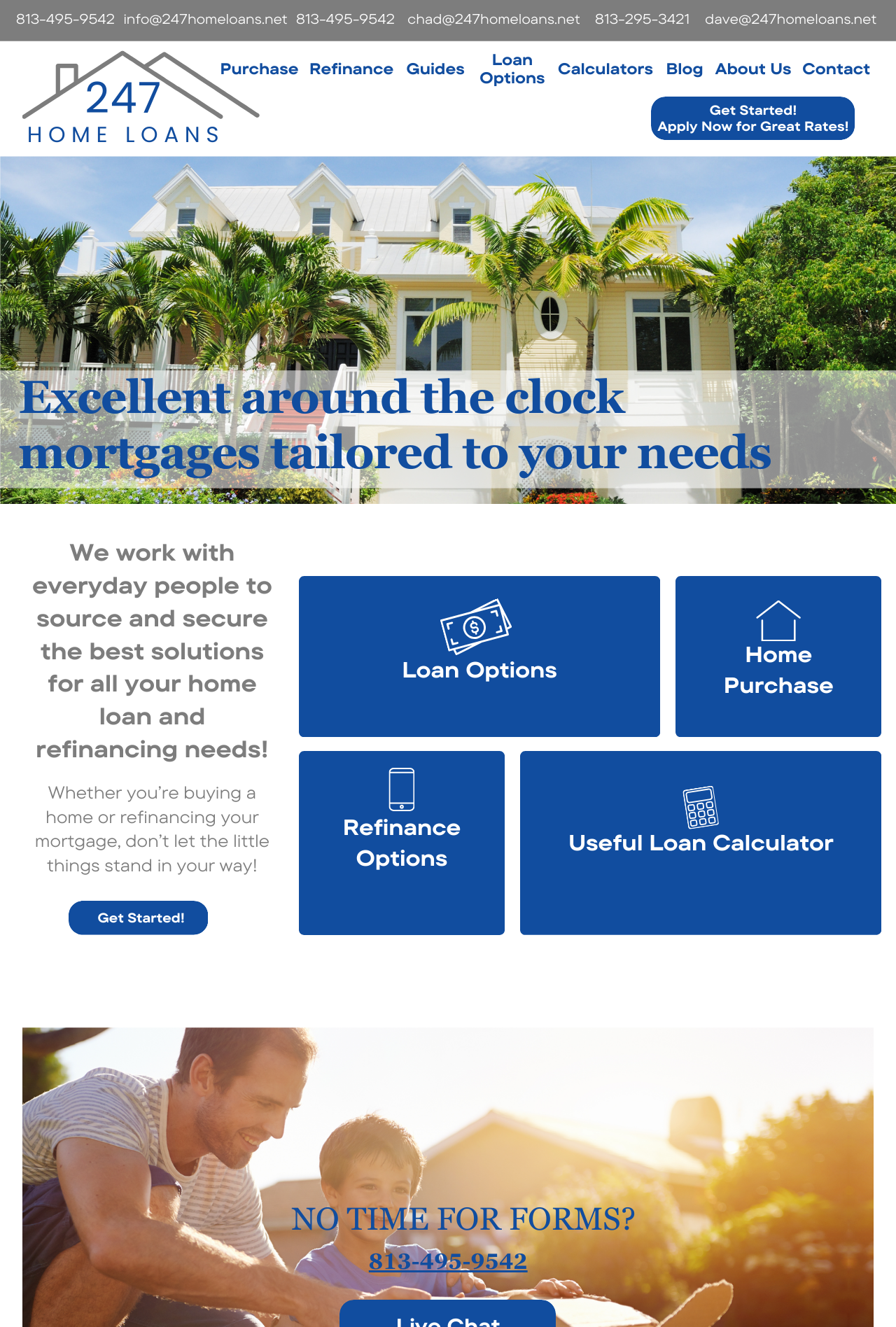For the following element description, predict the bounding box coordinates in the format (top-left x, top-left y, bottom-right x, bottom-right y). All values should be floating point numbers between 0 and 1. Description: Calculators

[0.623, 0.044, 0.729, 0.059]